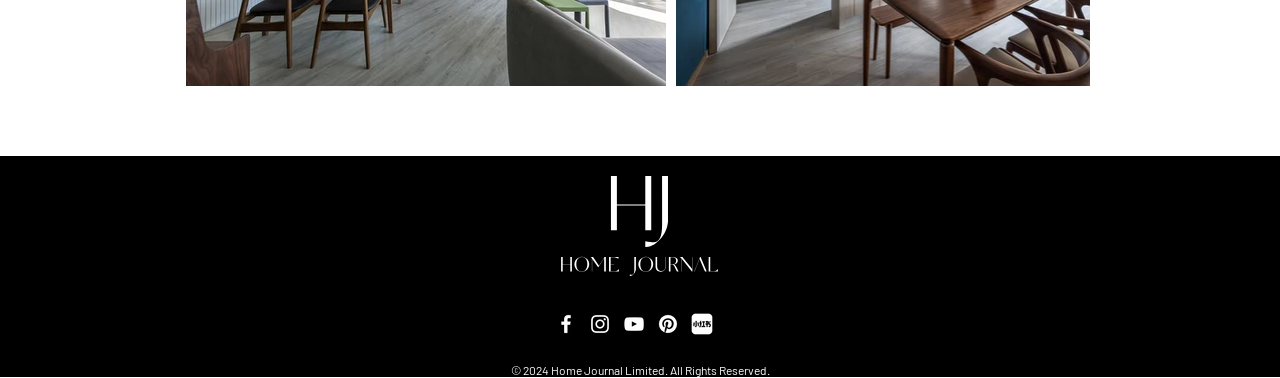What is the position of the social bar?
Provide a concise answer using a single word or phrase based on the image.

Bottom